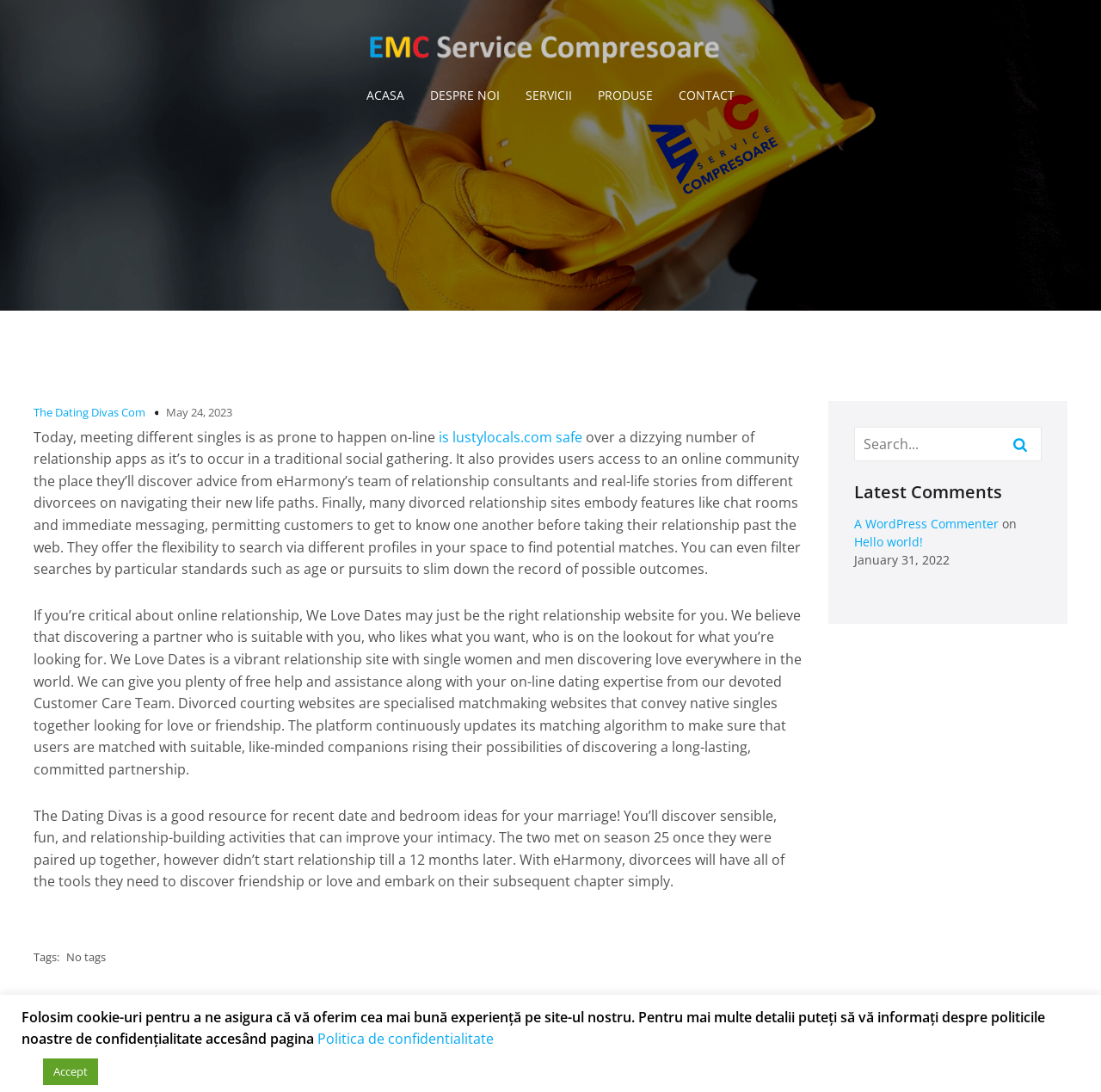Analyze the image and deliver a detailed answer to the question: What is the name of the dating website mentioned in the article?

The article mentions We Love Dates as a vibrant dating site with single women and men finding love everywhere in the world. It also provides free support and assistance with online dating experiences from its dedicated Customer Care Team.